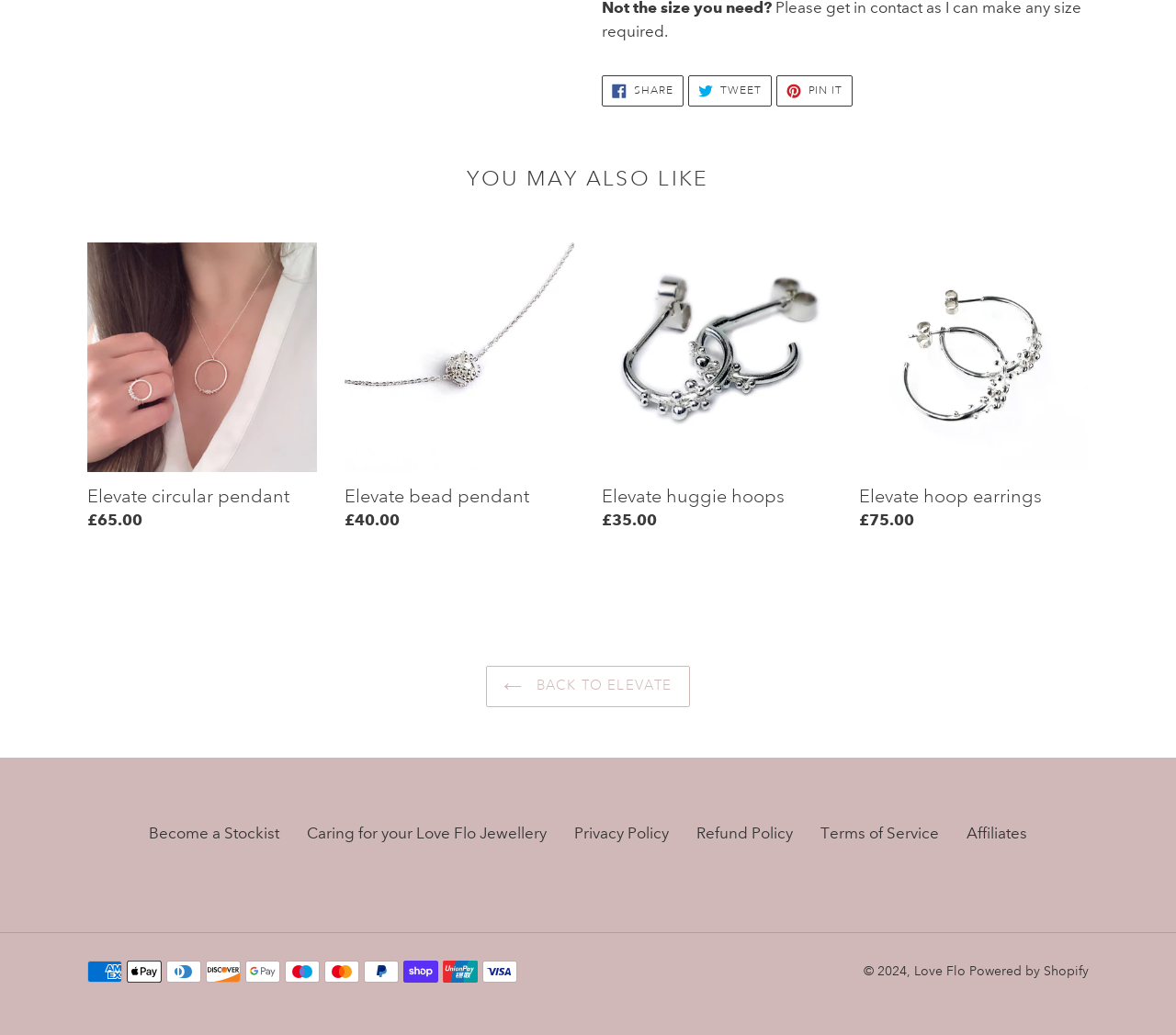Find the bounding box coordinates of the element's region that should be clicked in order to follow the given instruction: "Sign up for the newsletter". The coordinates should consist of four float numbers between 0 and 1, i.e., [left, top, right, bottom].

None